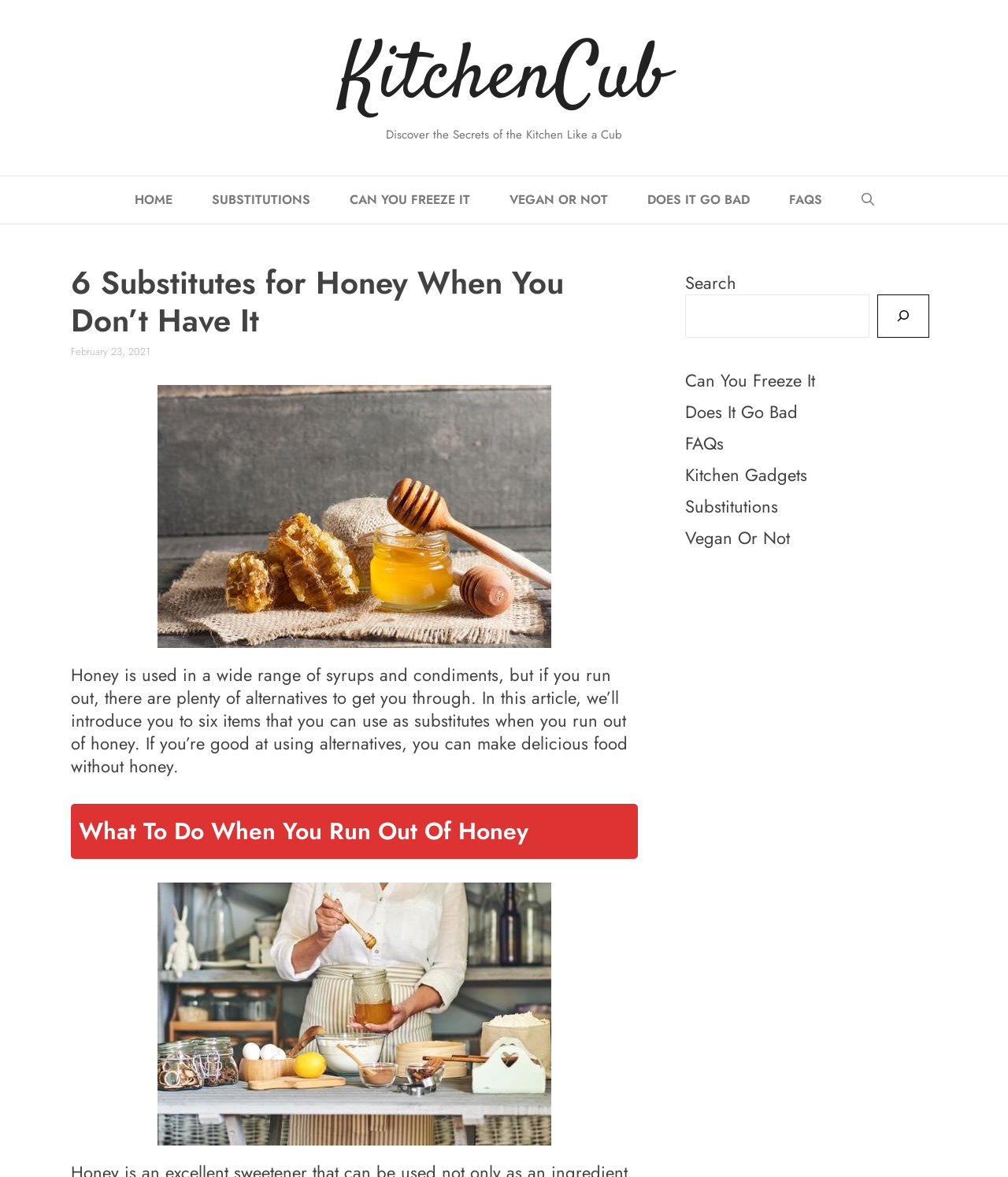Please find and report the bounding box coordinates of the element to click in order to perform the following action: "Search for something". The coordinates should be expressed as four float numbers between 0 and 1, in the format [left, top, right, bottom].

[0.68, 0.25, 0.862, 0.287]